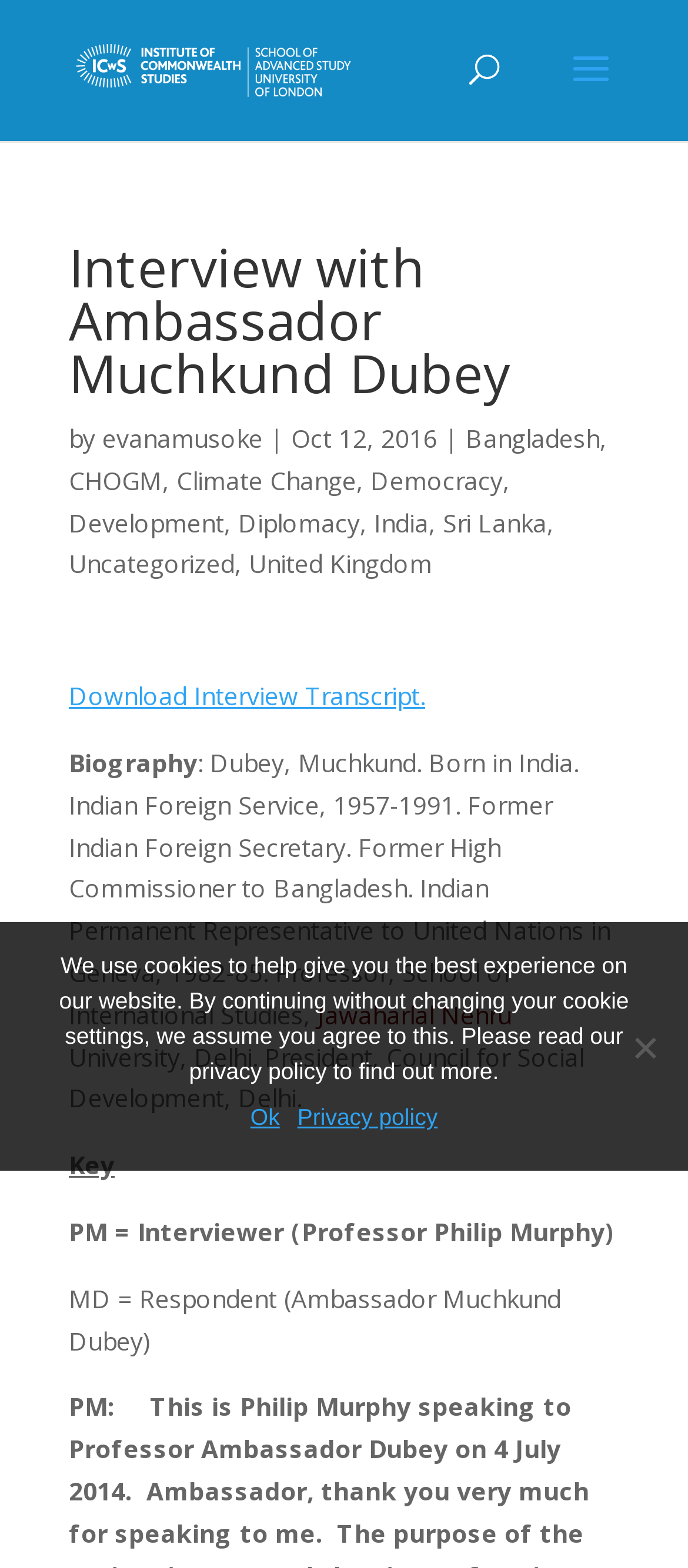What is the date of the interview?
Please give a well-detailed answer to the question.

I found the answer by looking at the text 'Oct 12, 2016' which is located below the heading 'Interview with Ambassador Muchkund Dubey', indicating that the date of the interview is October 12, 2016.